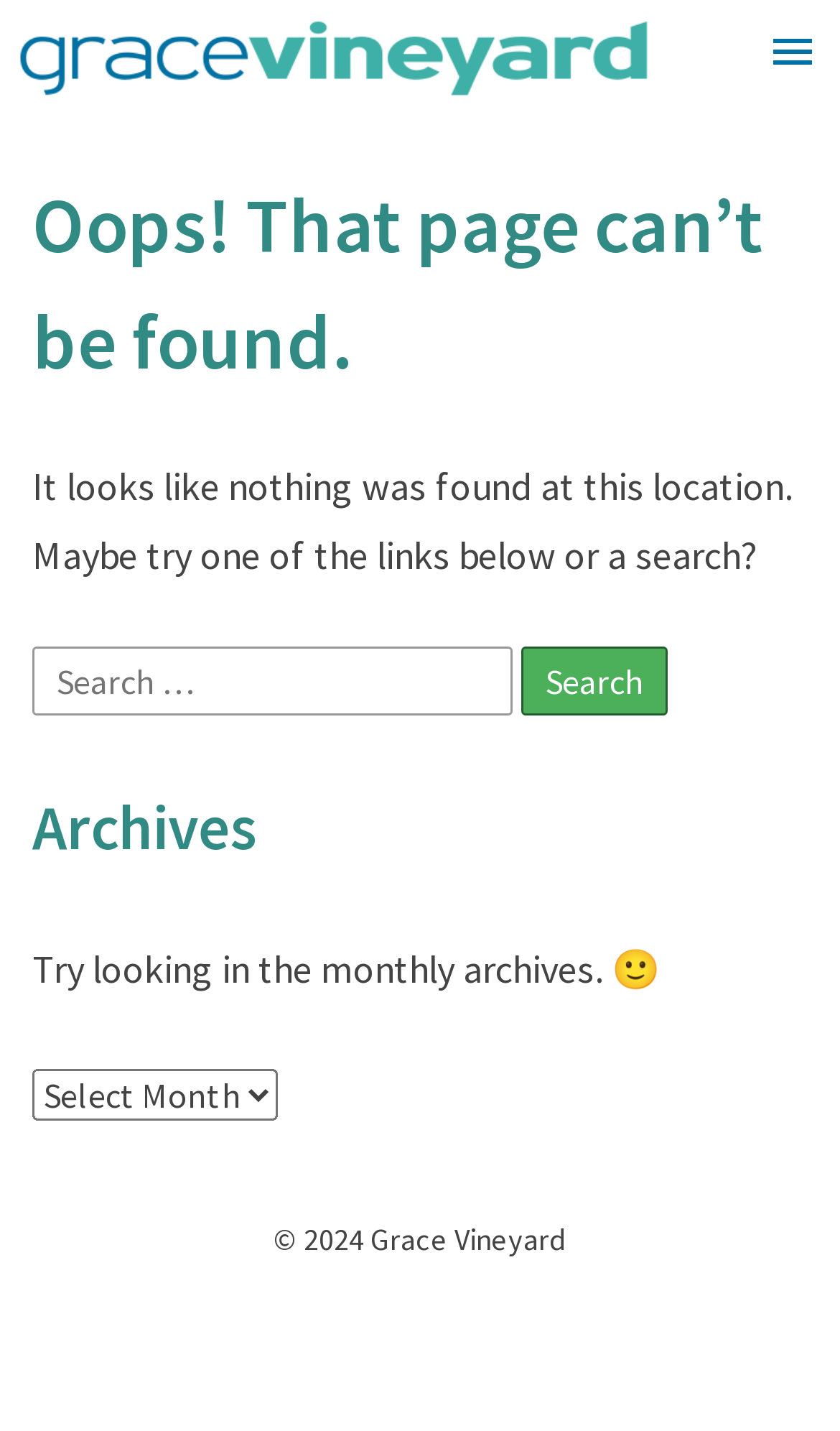What are the links available in the main menu?
Examine the image closely and answer the question with as much detail as possible.

The main menu is located at the top of the webpage, and it contains links to various sections of the website, including Home, About, Online Meetings, News, Ministries, Youth, Missions, Sermons, Online Giving, and Contact Us.